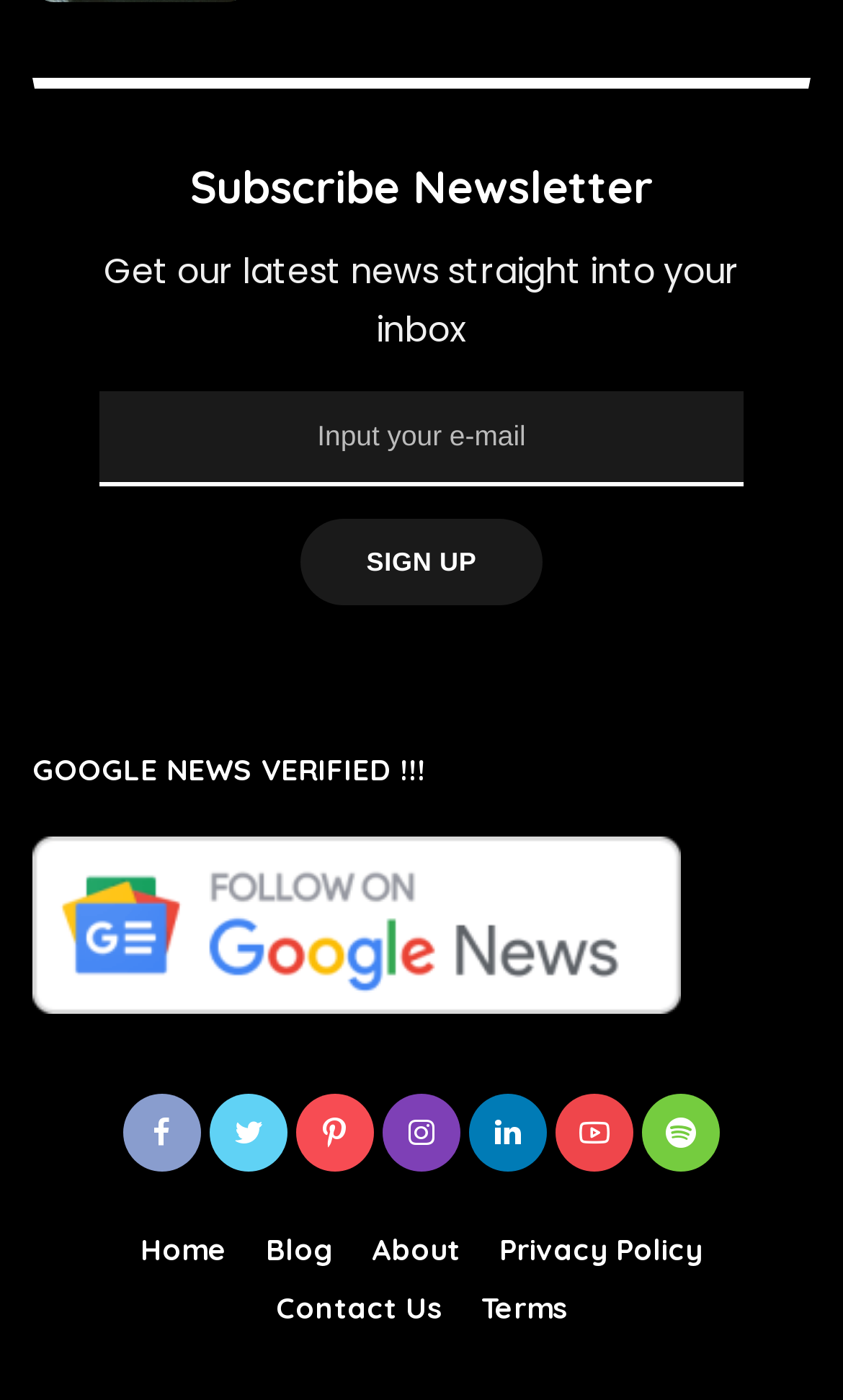What is the purpose of the input field?
Look at the image and answer the question using a single word or phrase.

Email input